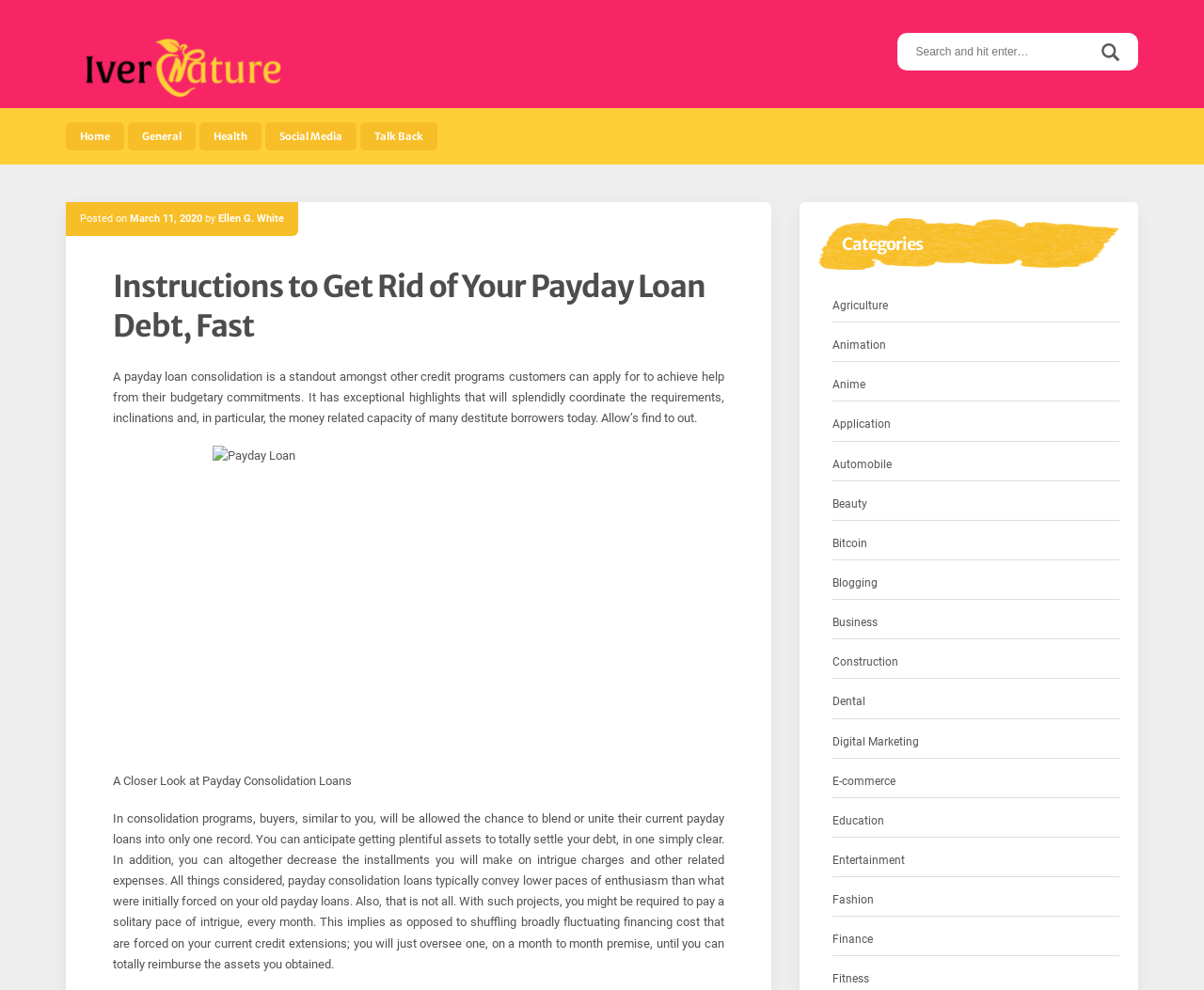Kindly determine the bounding box coordinates for the area that needs to be clicked to execute this instruction: "Go to the 'Technology' page".

None